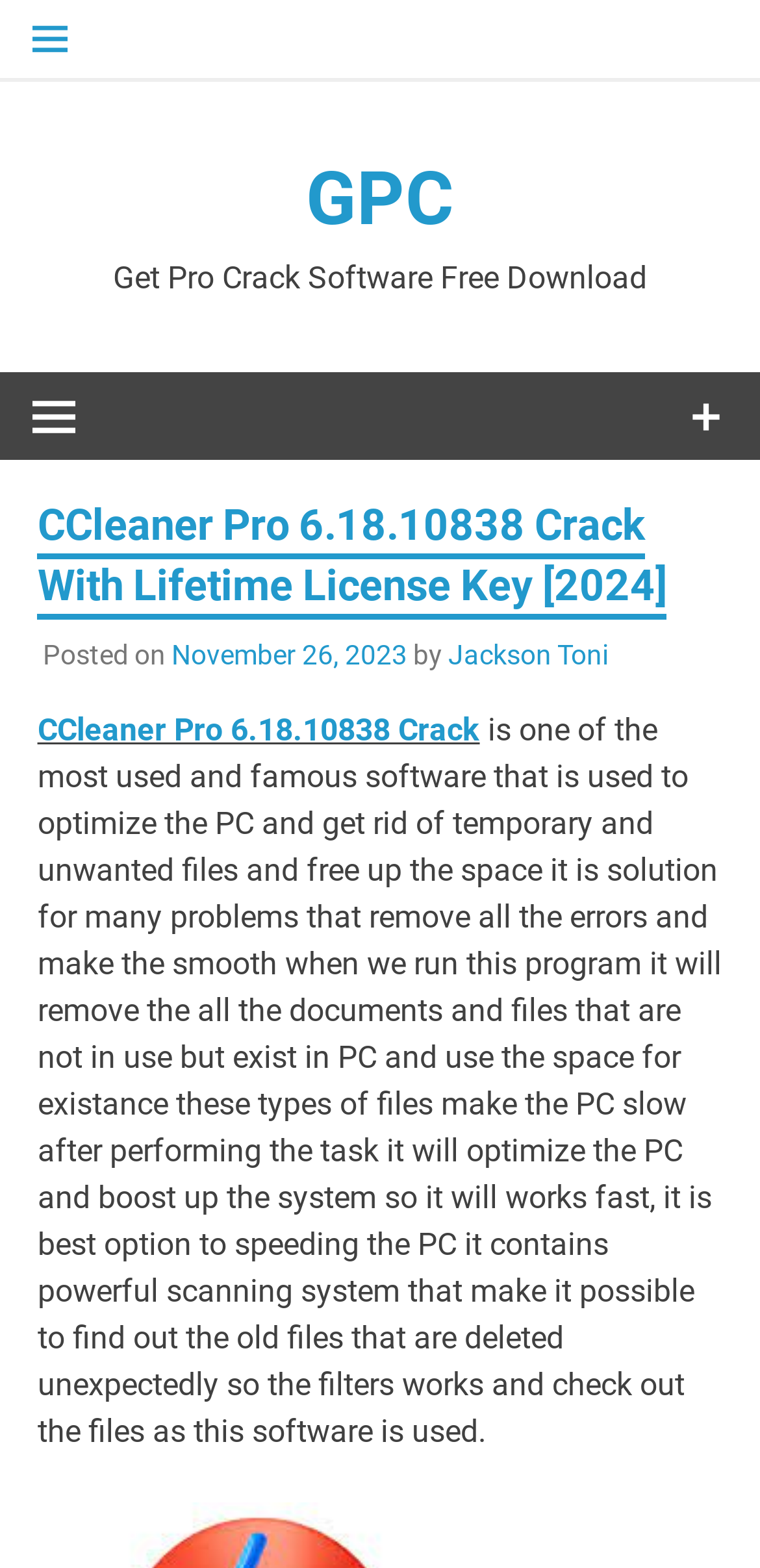Extract the bounding box coordinates of the UI element described by: "November 26, 2023". The coordinates should include four float numbers ranging from 0 to 1, e.g., [left, top, right, bottom].

[0.226, 0.408, 0.536, 0.428]